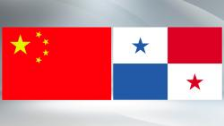Who sent a congratulatory message to the Panamanian President-elect?
Answer with a single word or short phrase according to what you see in the image.

Xi Jinping